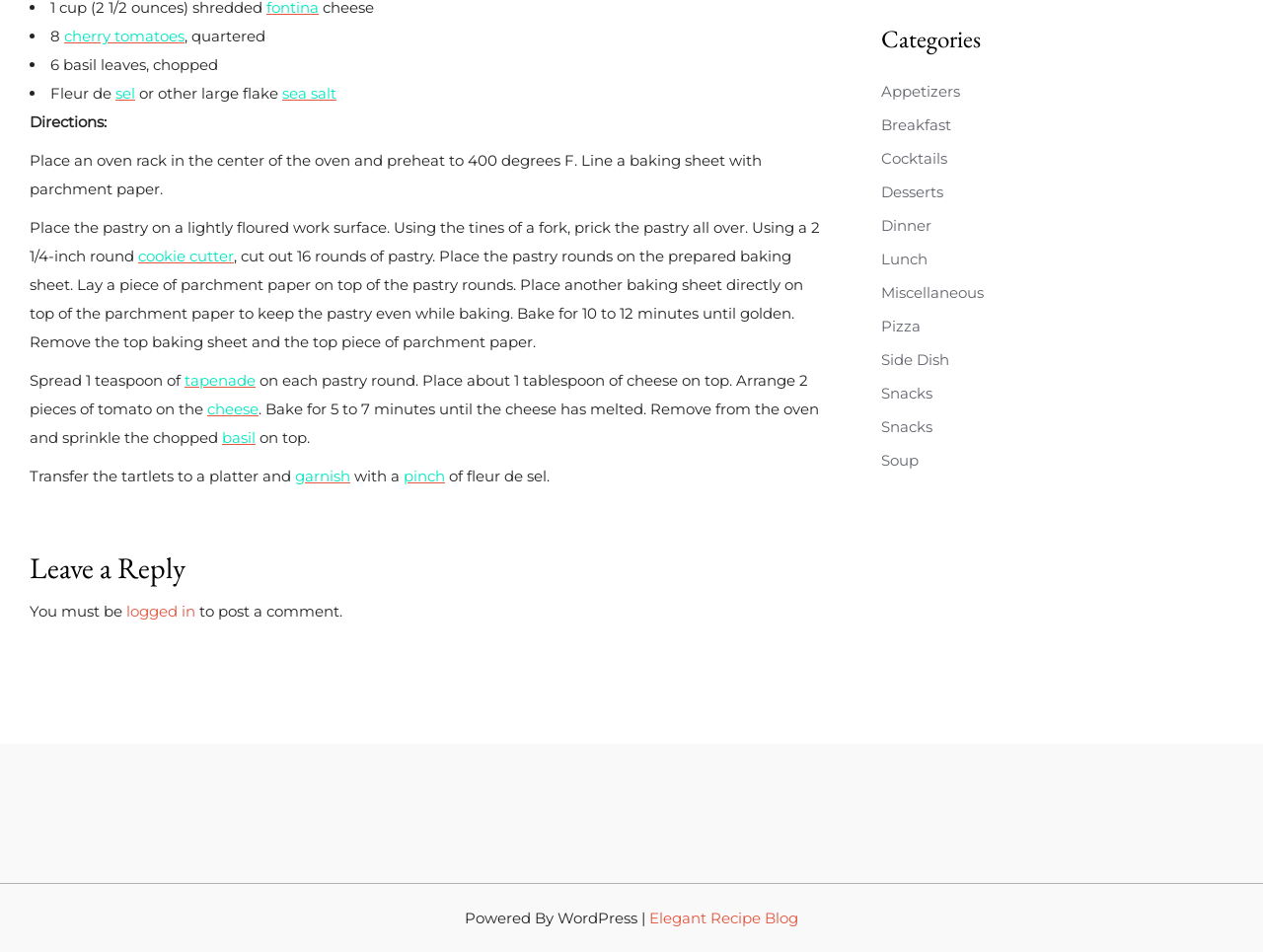From the webpage screenshot, predict the bounding box coordinates (top-left x, top-left y, bottom-right x, bottom-right y) for the UI element described here: Elegant Recipe Blog

[0.514, 0.954, 0.632, 0.974]